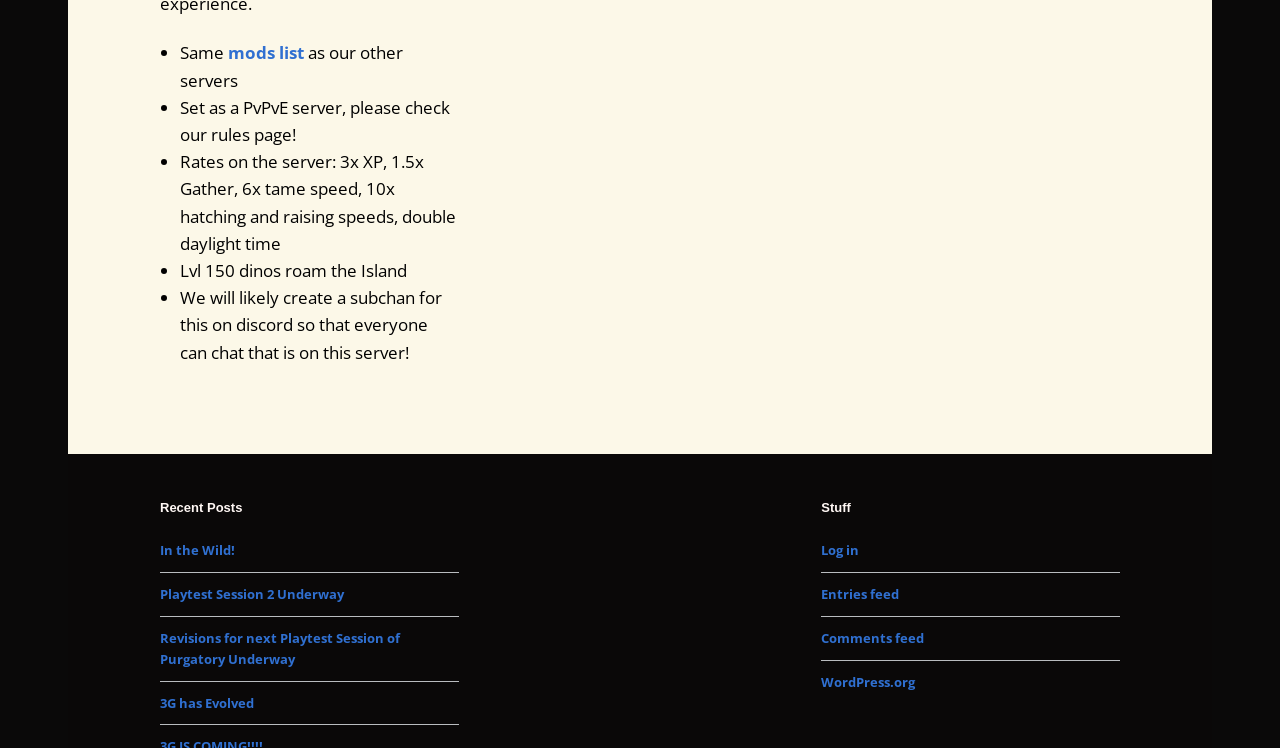Can you give a comprehensive explanation to the question given the content of the image?
What is the name of the section below the list of features?

The section below the list of features is headed by the text 'Recent Posts', which contains links to various posts such as 'In the Wild!', 'Playtest Session 2 Underway', and others.